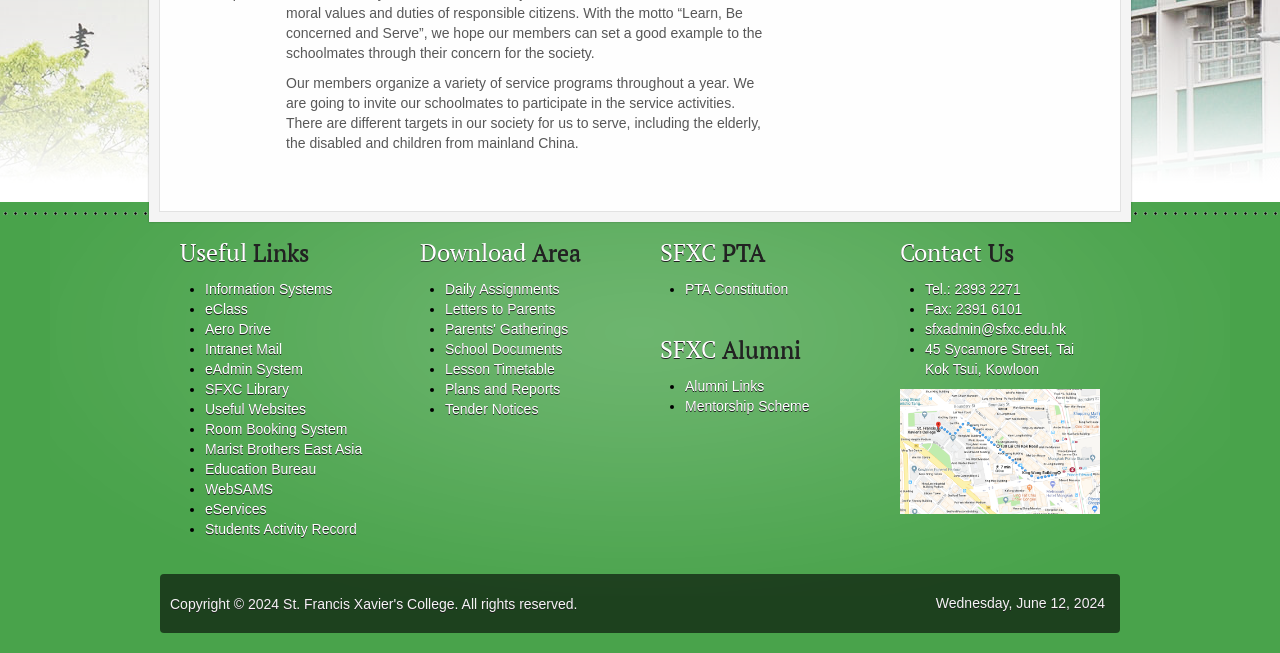Determine the bounding box coordinates for the UI element matching this description: "SFXC Library".

[0.16, 0.583, 0.226, 0.608]